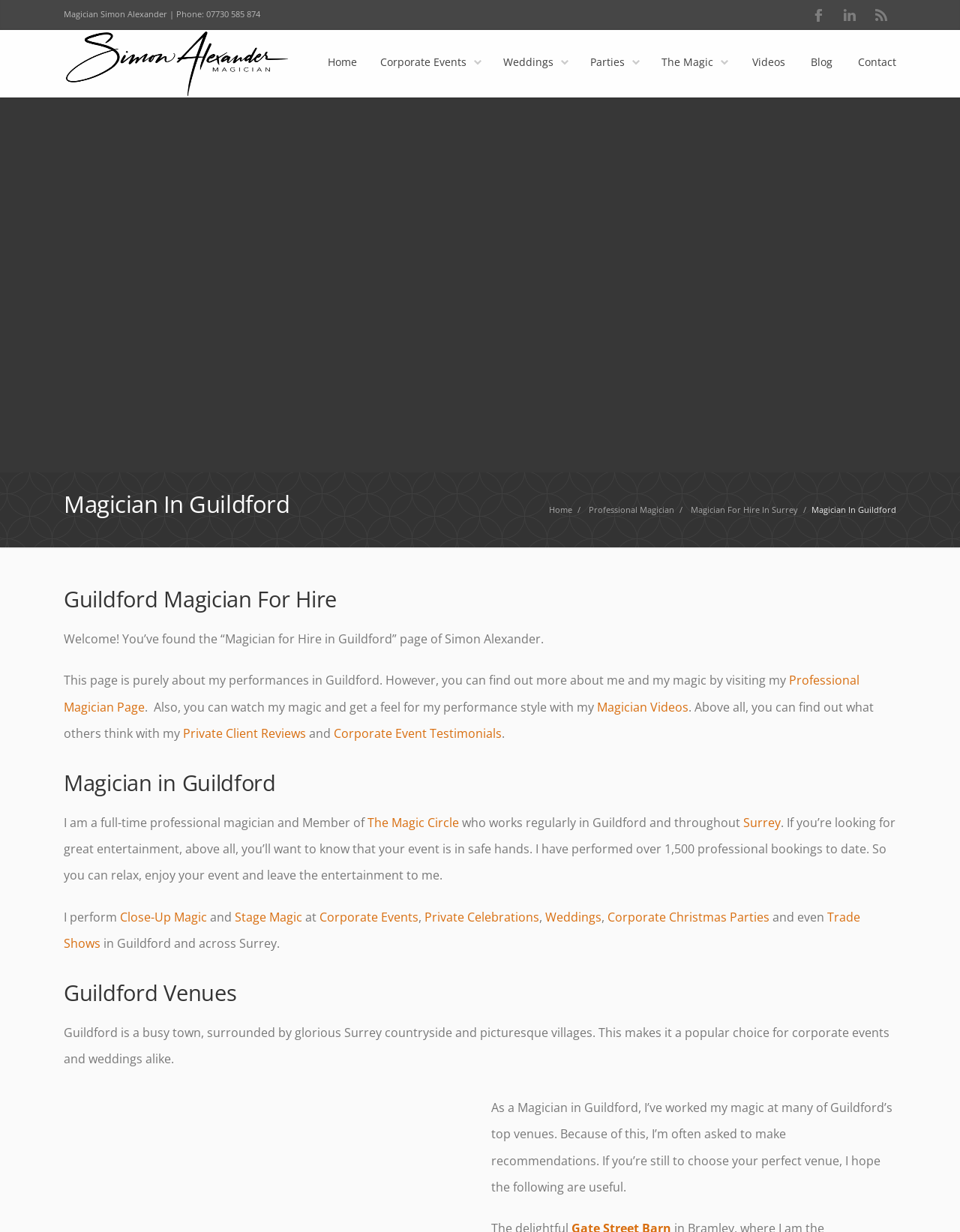Specify the bounding box coordinates (top-left x, top-left y, bottom-right x, bottom-right y) of the UI element in the screenshot that matches this description: Magician For Hire In Surrey

[0.718, 0.409, 0.833, 0.418]